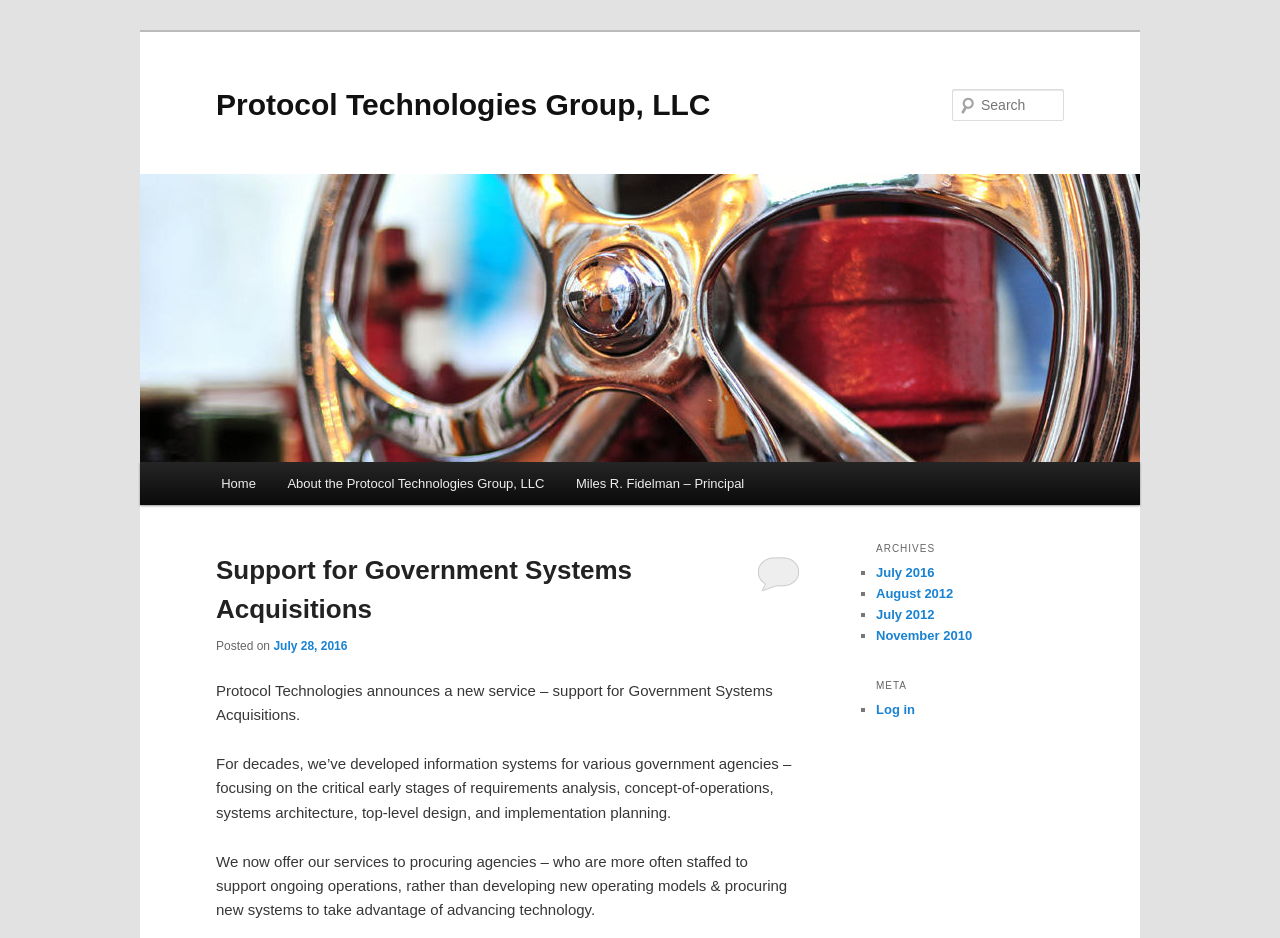Please specify the bounding box coordinates for the clickable region that will help you carry out the instruction: "Search for something".

[0.744, 0.095, 0.831, 0.129]